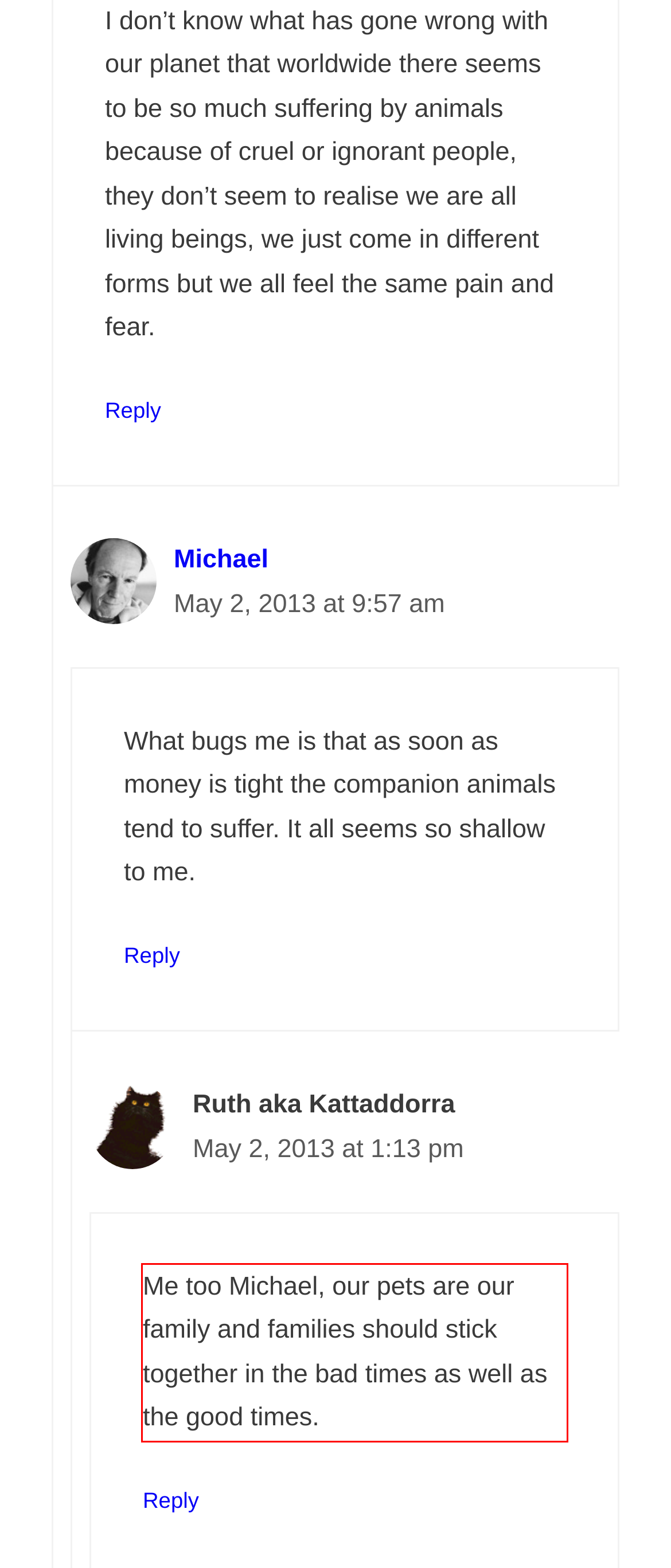Using the provided webpage screenshot, identify and read the text within the red rectangle bounding box.

Me too Michael, our pets are our family and families should stick together in the bad times as well as the good times.